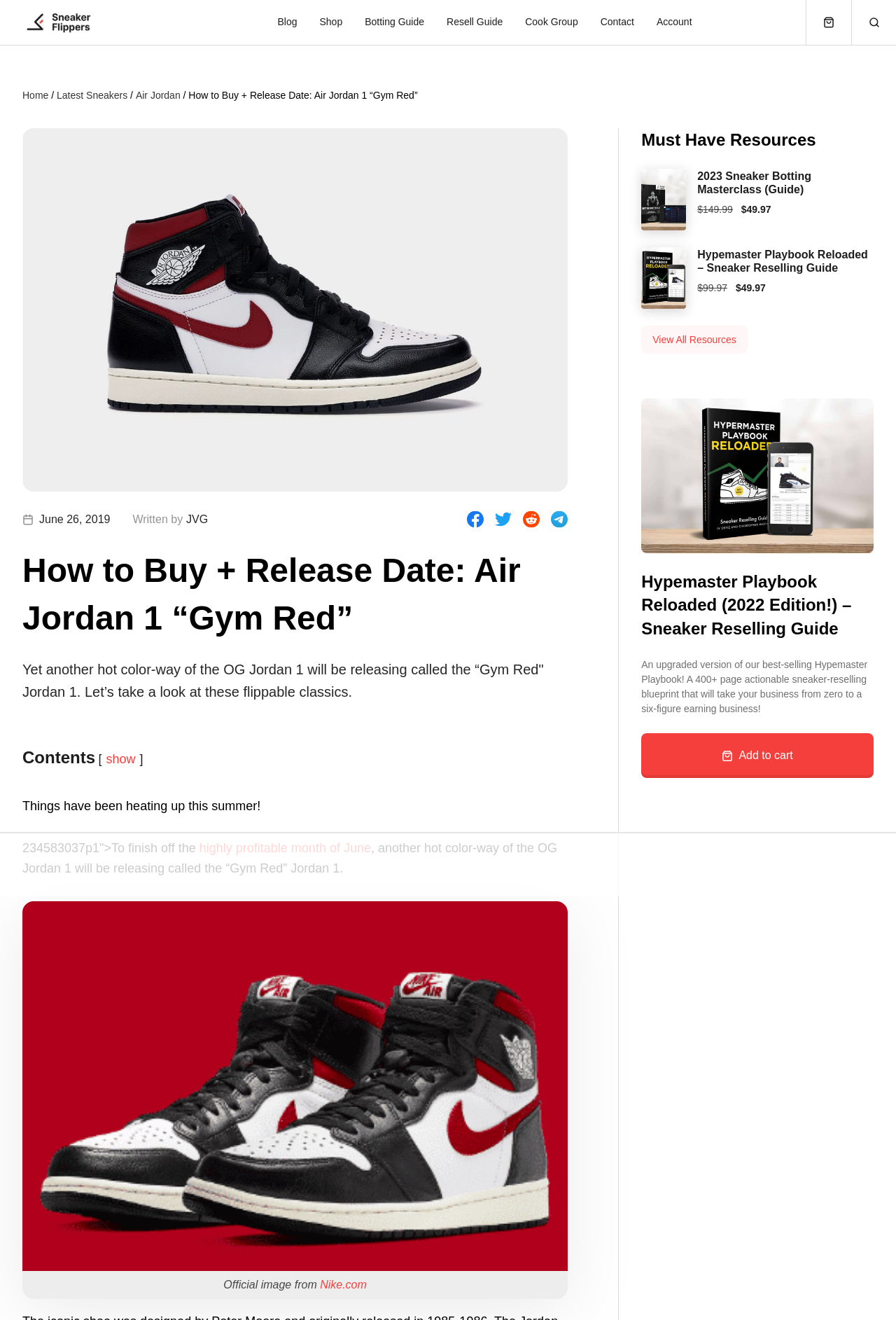Please identify the bounding box coordinates of the clickable area that will fulfill the following instruction: "Click the 'Blog' link". The coordinates should be in the format of four float numbers between 0 and 1, i.e., [left, top, right, bottom].

[0.31, 0.0, 0.332, 0.034]